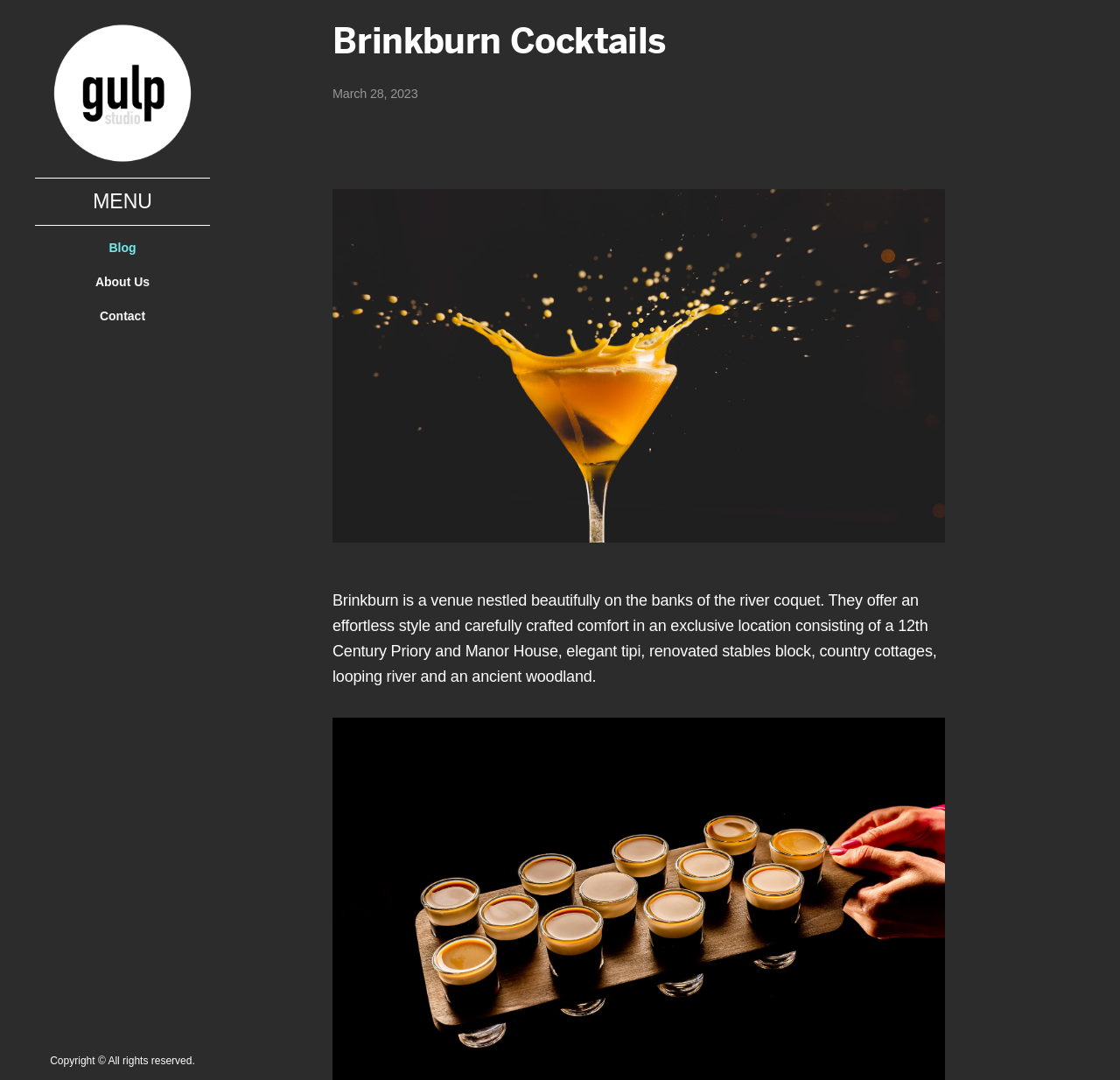What is the name of the venue?
Based on the image, please offer an in-depth response to the question.

I found the answer by looking at the heading element that says 'Brinkburn Cocktails' and inferred that Brinkburn is the name of the venue.